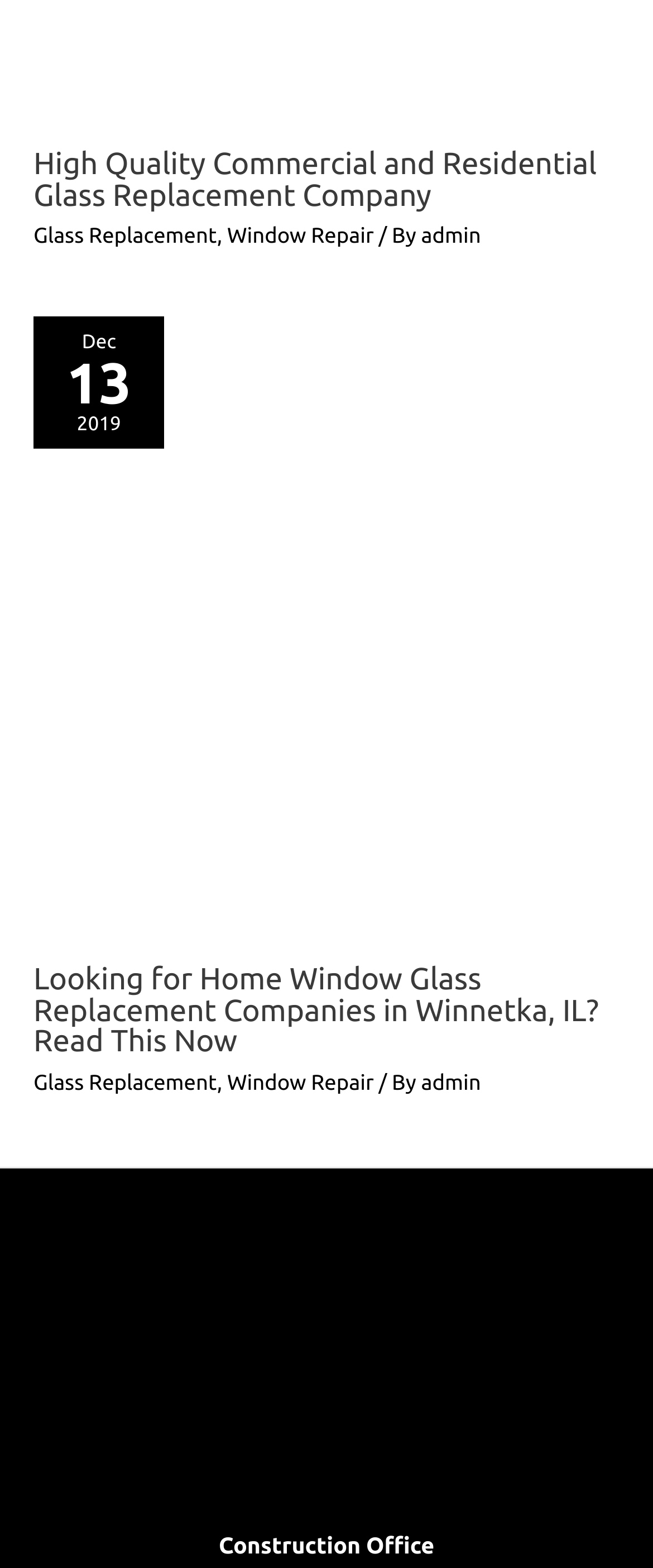Point out the bounding box coordinates of the section to click in order to follow this instruction: "Visit the page 'Looking for Home Window Glass Replacement Companies in Winnetka, IL? Read This Now'".

[0.051, 0.614, 0.917, 0.675]